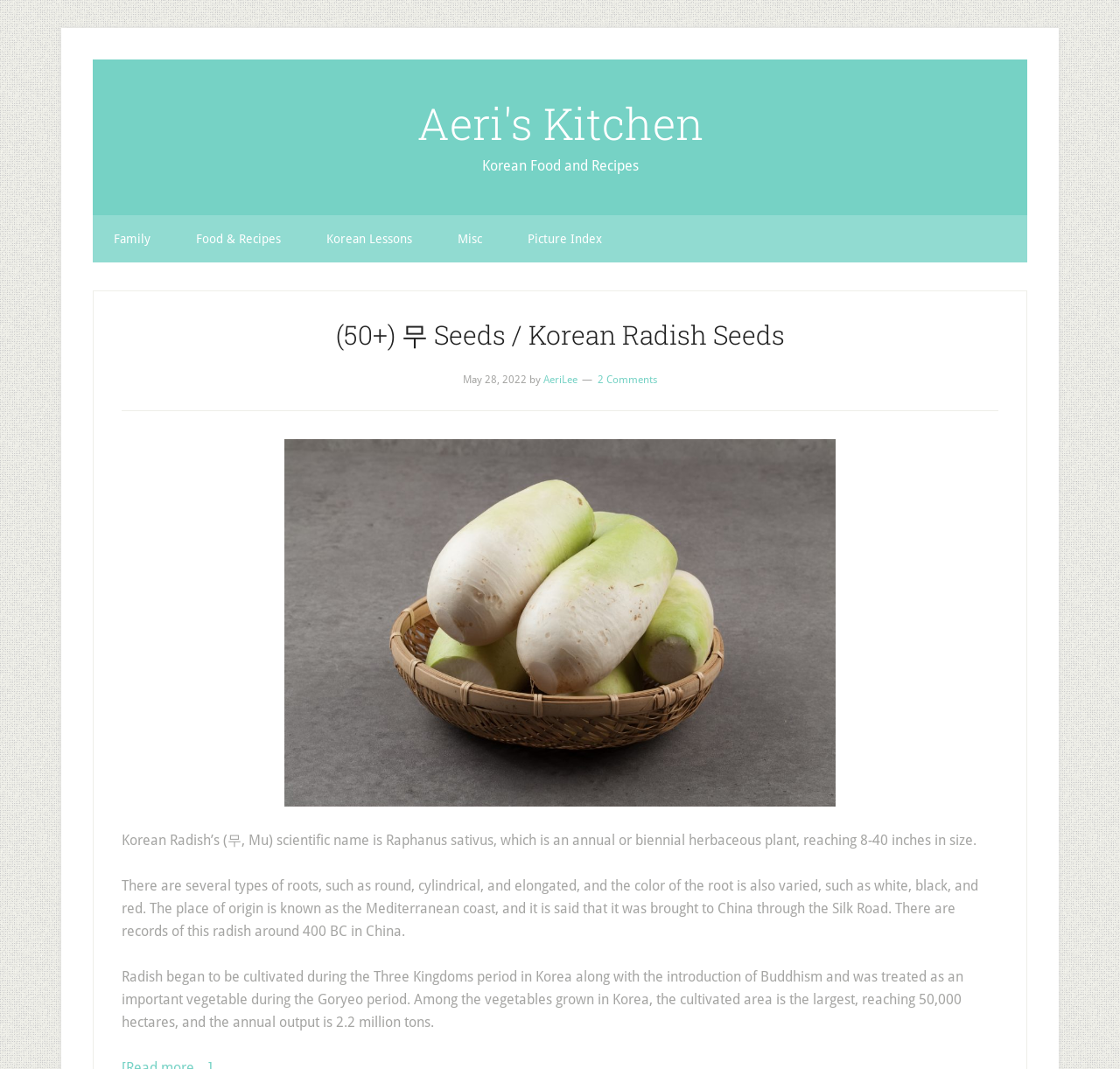Find the bounding box coordinates of the element to click in order to complete the given instruction: "view Picture Index."

[0.452, 0.201, 0.556, 0.245]